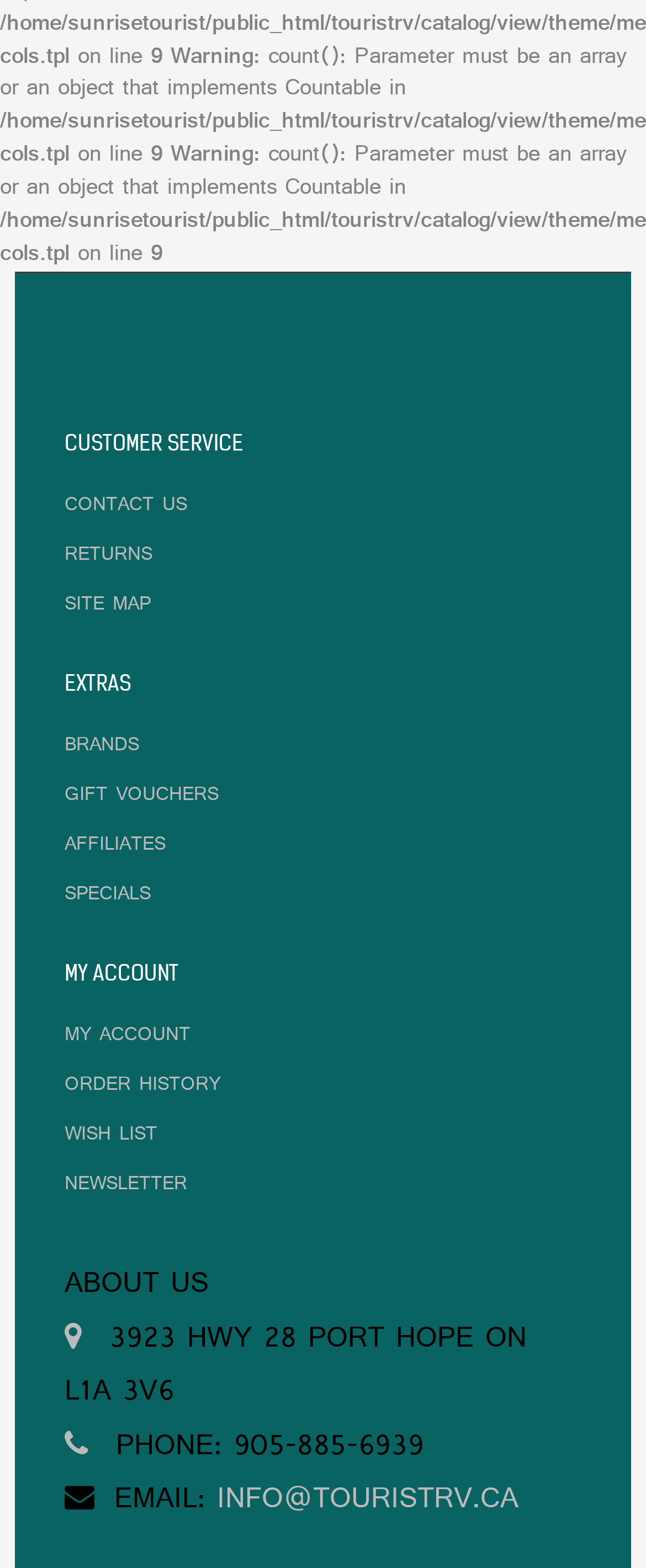Using the provided description Hire a Writer, find the bounding box coordinates for the UI element. Provide the coordinates in (top-left x, top-left y, bottom-right x, bottom-right y) format, ensuring all values are between 0 and 1.

None